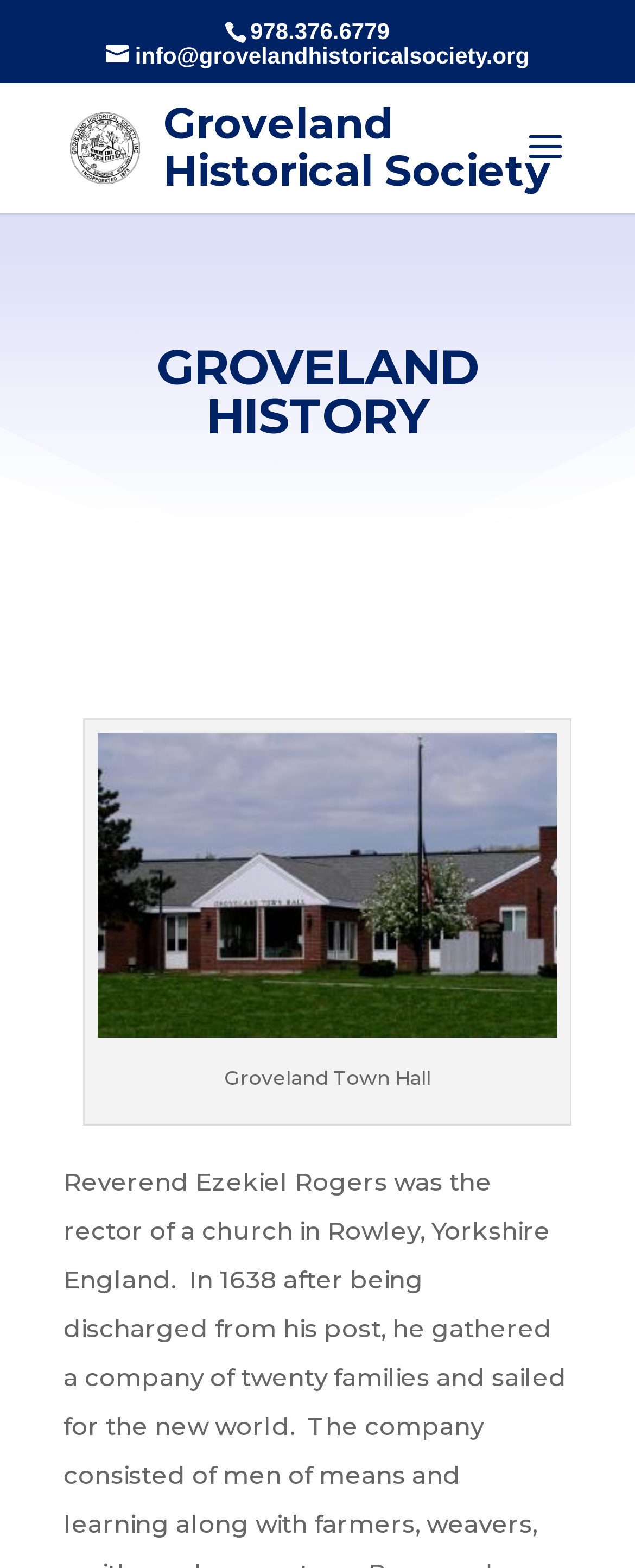What is the name of the organization associated with this website?
Answer with a single word or phrase, using the screenshot for reference.

Groveland Historical Society